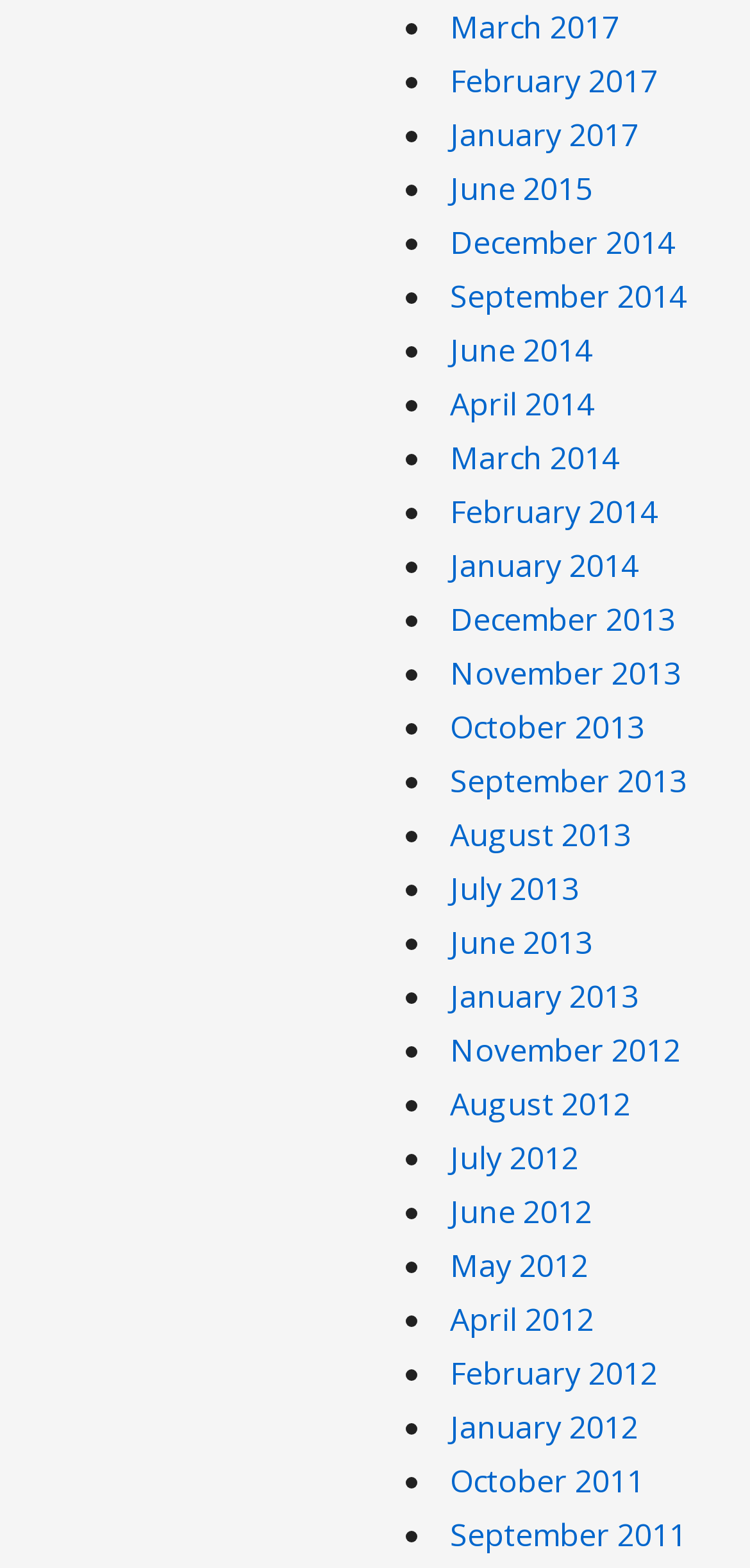Predict the bounding box of the UI element that fits this description: "August 2013".

[0.6, 0.519, 0.841, 0.546]